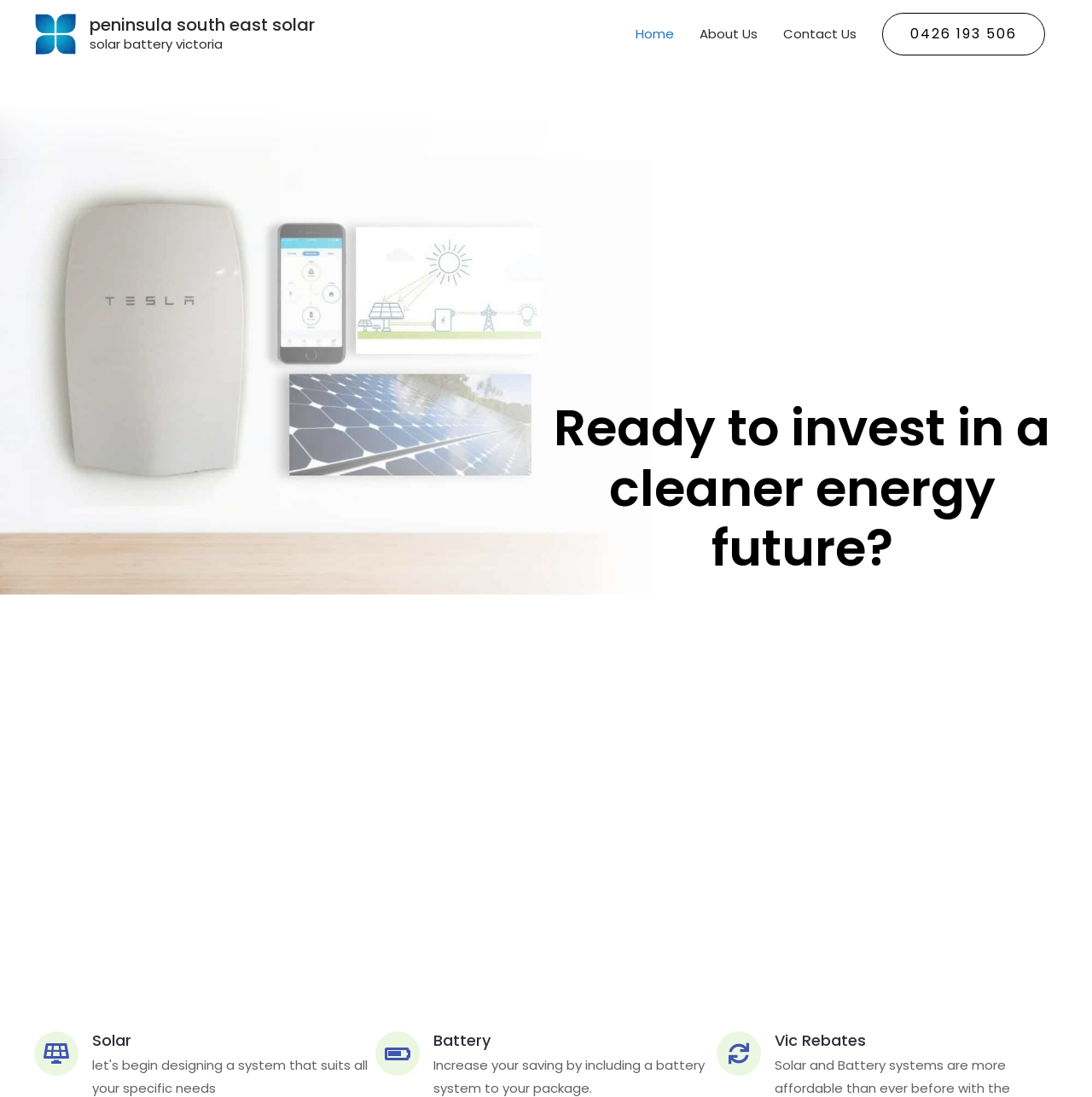Explain the webpage's layout and main content in detail.

The webpage is about Peninsula South East Solar, a company that provides solar and battery solutions in Victoria. At the top left of the page, there is a logo image with a link to the company's homepage. Next to the logo, there is a heading that reads "Peninsula South East Solar". 

On the top right side of the page, there is a navigation menu with three links: "Home", "About Us", and "Contact Us". Below the navigation menu, there is a phone number "0426 193 506" with a link.

The main content of the page is divided into four sections. The first section has a heading that asks "Ready to invest in a cleaner energy future?" and is located in the middle of the page. Below this section, there are three columns with headings "Solar", "Battery", and "Vic Rebates", which are likely related to the company's services and offerings. The "Solar" column is located on the left, the "Battery" column is in the middle, and the "Vic Rebates" column is on the right.